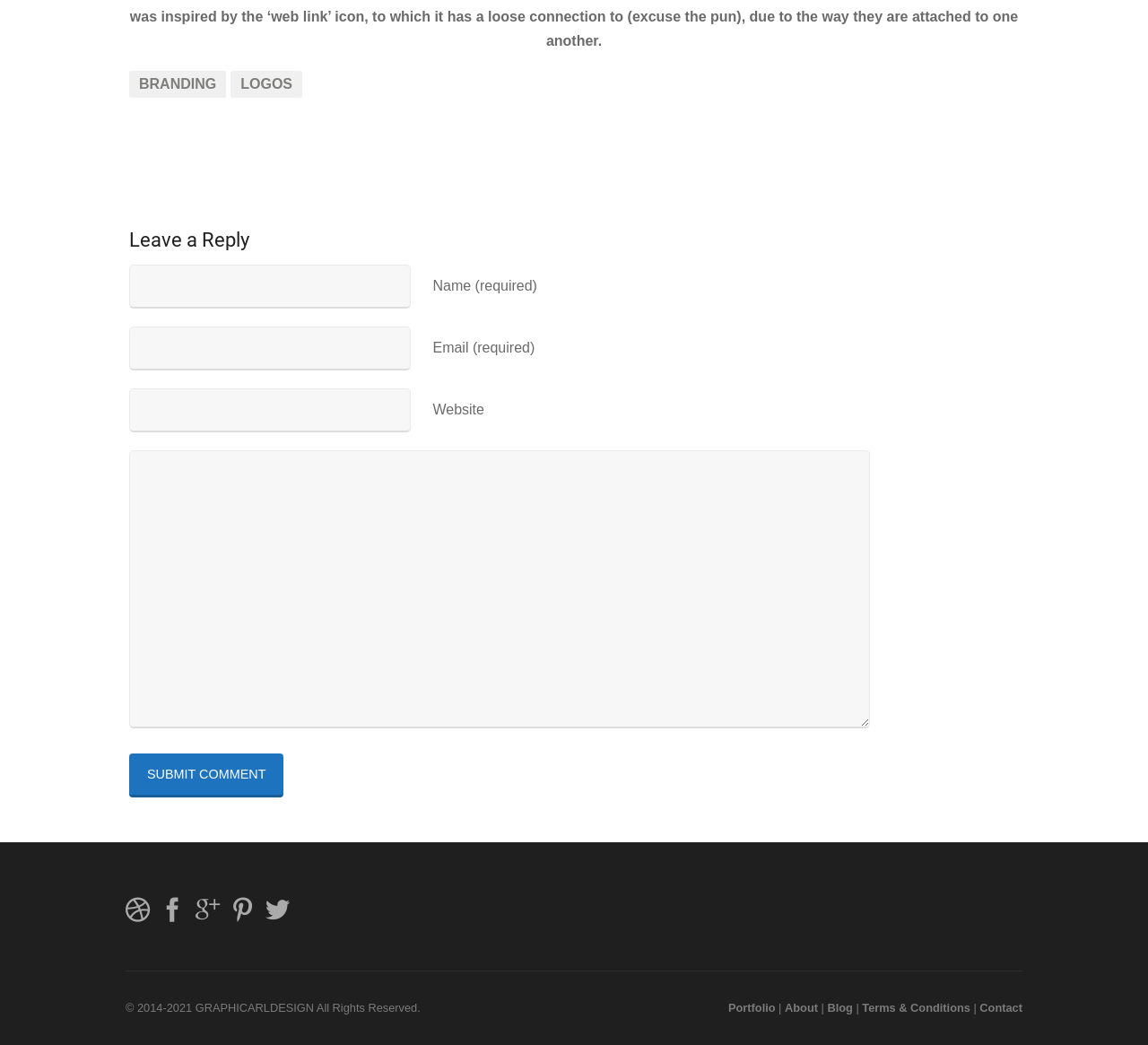Provide the bounding box coordinates for the specified HTML element described in this description: "parent_node: Name (required) name="author"". The coordinates should be four float numbers ranging from 0 to 1, in the format [left, top, right, bottom].

[0.112, 0.253, 0.358, 0.295]